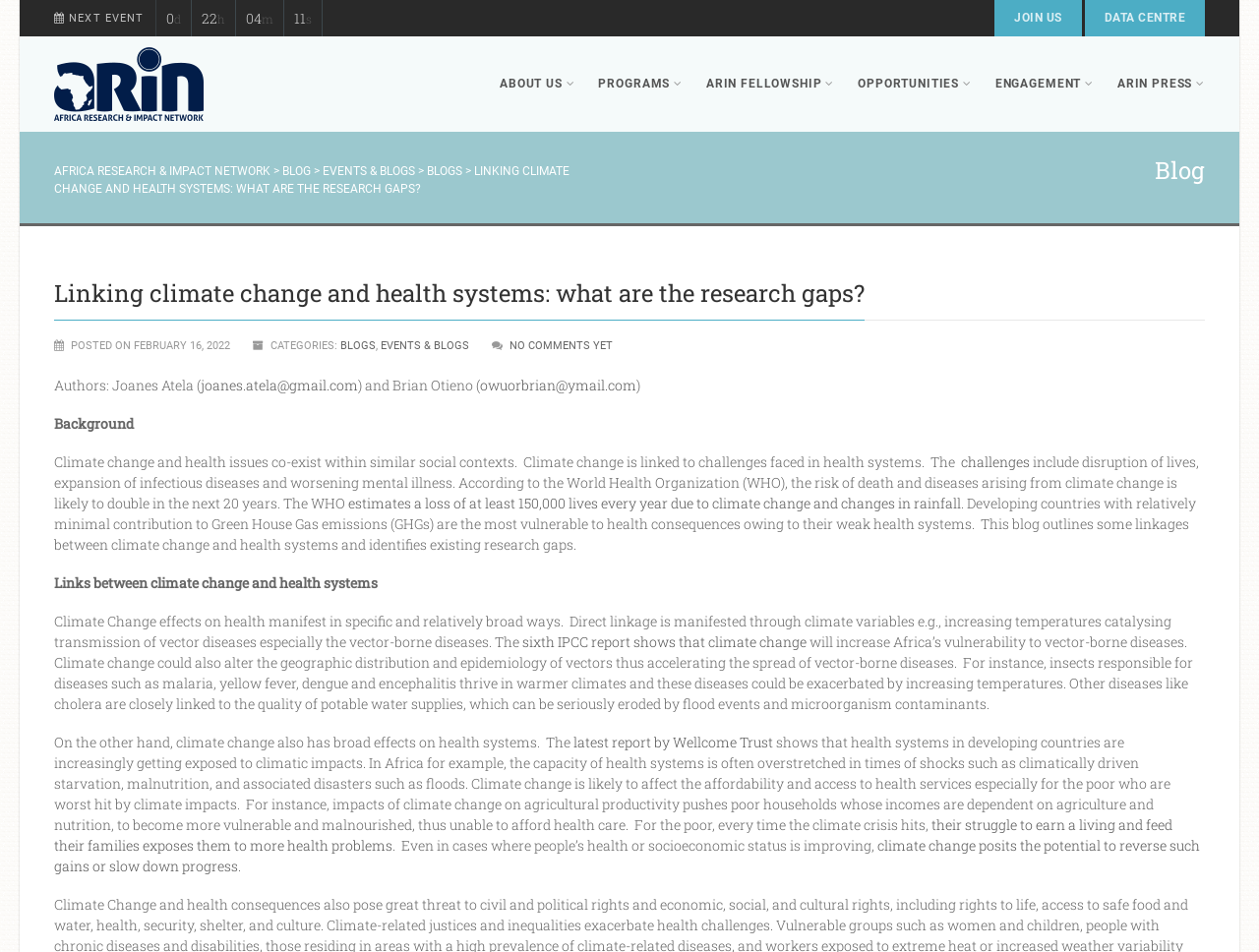Please identify the bounding box coordinates of the element on the webpage that should be clicked to follow this instruction: "Click on the 'JOIN US' link". The bounding box coordinates should be given as four float numbers between 0 and 1, formatted as [left, top, right, bottom].

[0.79, 0.0, 0.859, 0.038]